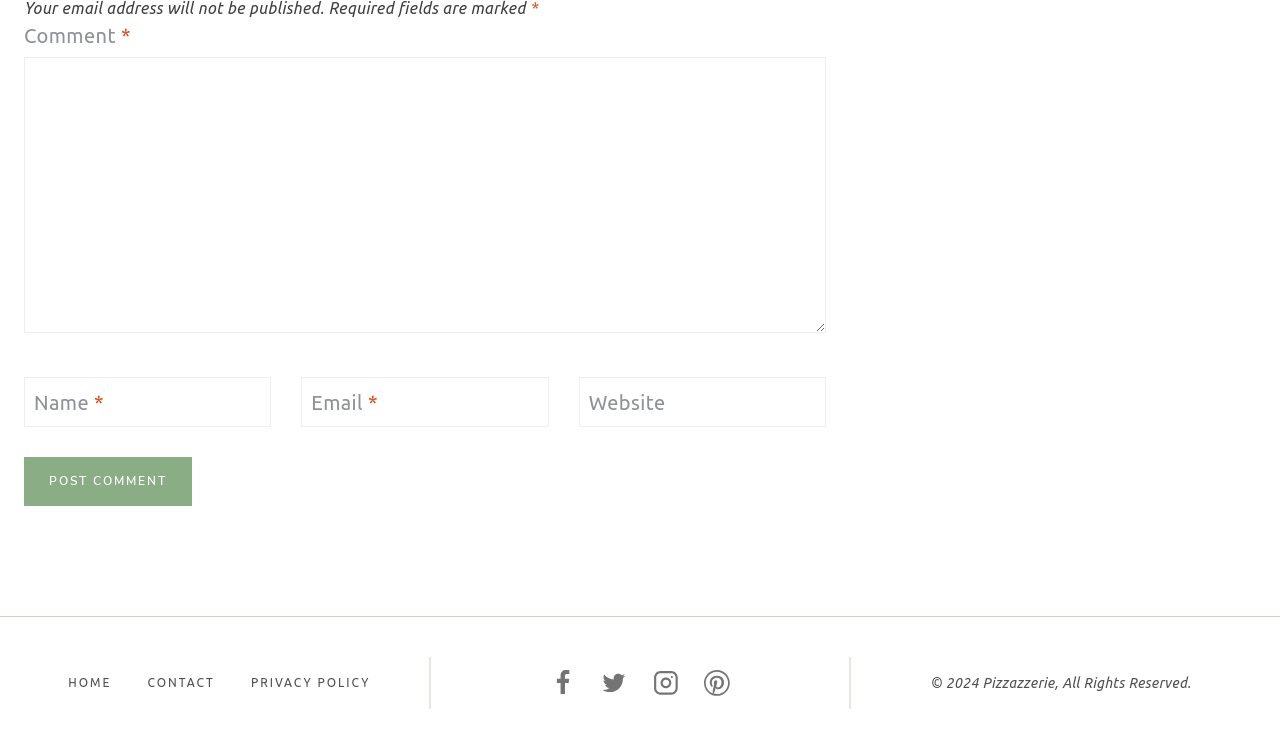Using the information shown in the image, answer the question with as much detail as possible: What is the copyright information at the bottom?

The text at the bottom '© 2024 Pizzazzerie, All Rights Reserved.' indicates that the website is owned by Pizzazzerie and all rights are reserved.